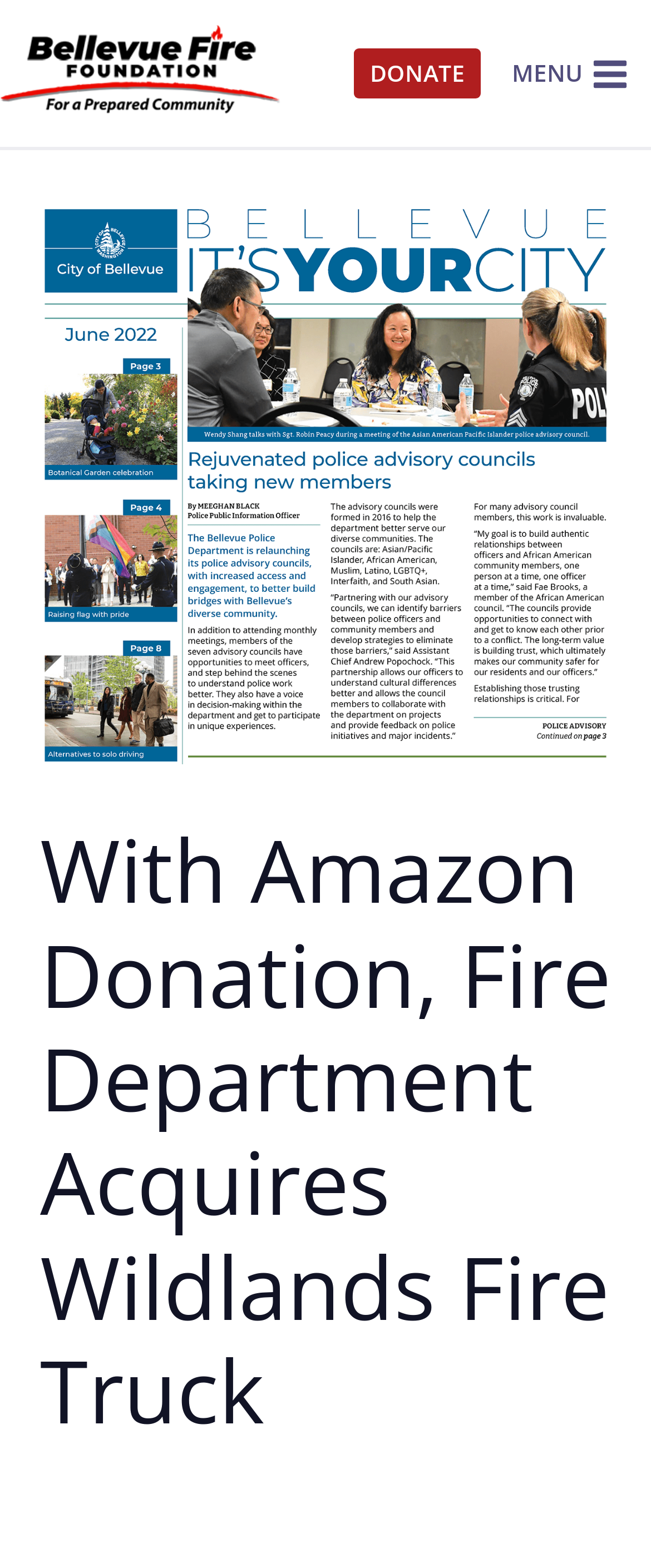Determine the primary headline of the webpage.

With Amazon Donation, Fire Department Acquires Wildlands Fire Truck